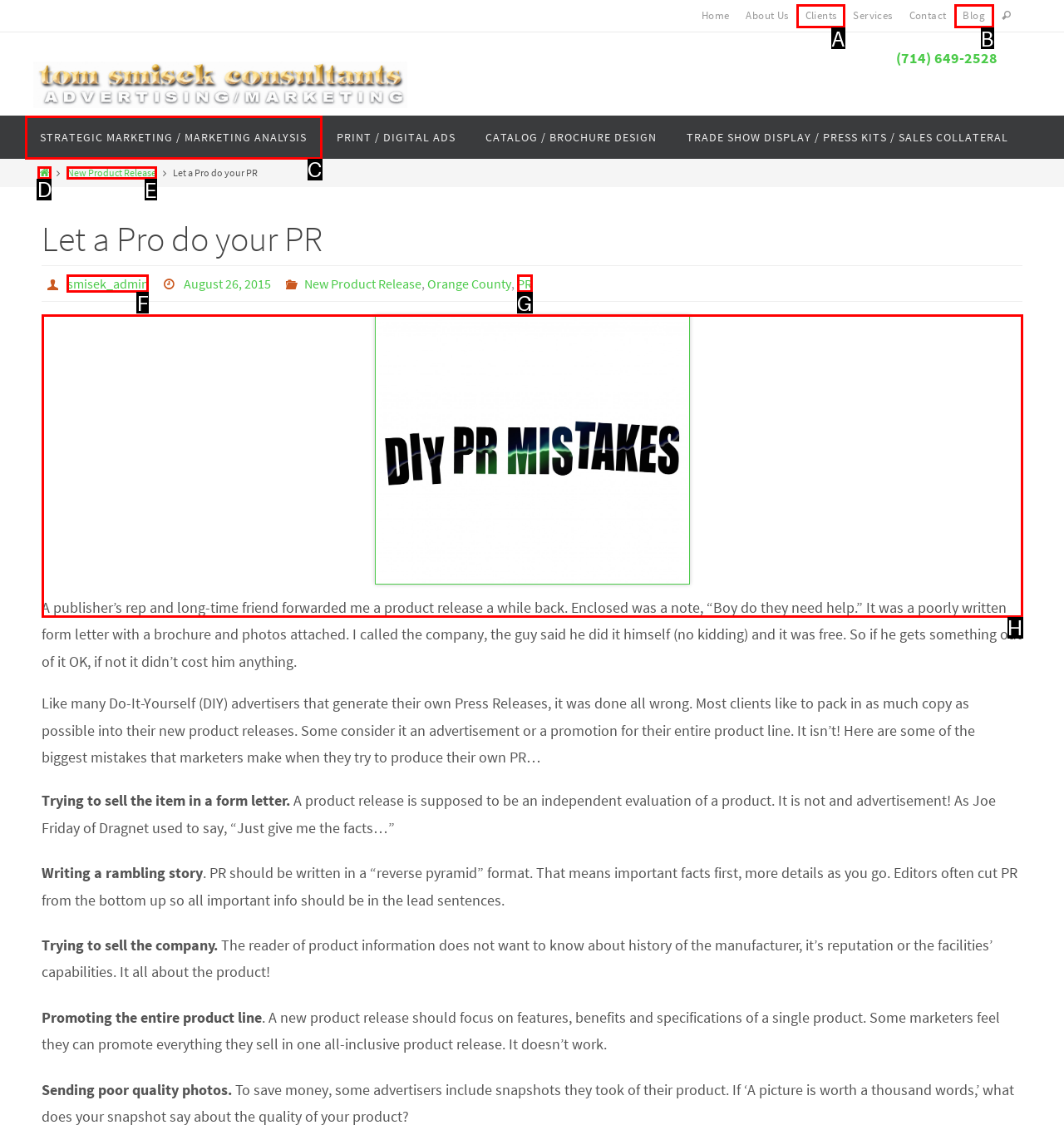To complete the task: Read the blog post about New Product Release, select the appropriate UI element to click. Respond with the letter of the correct option from the given choices.

E